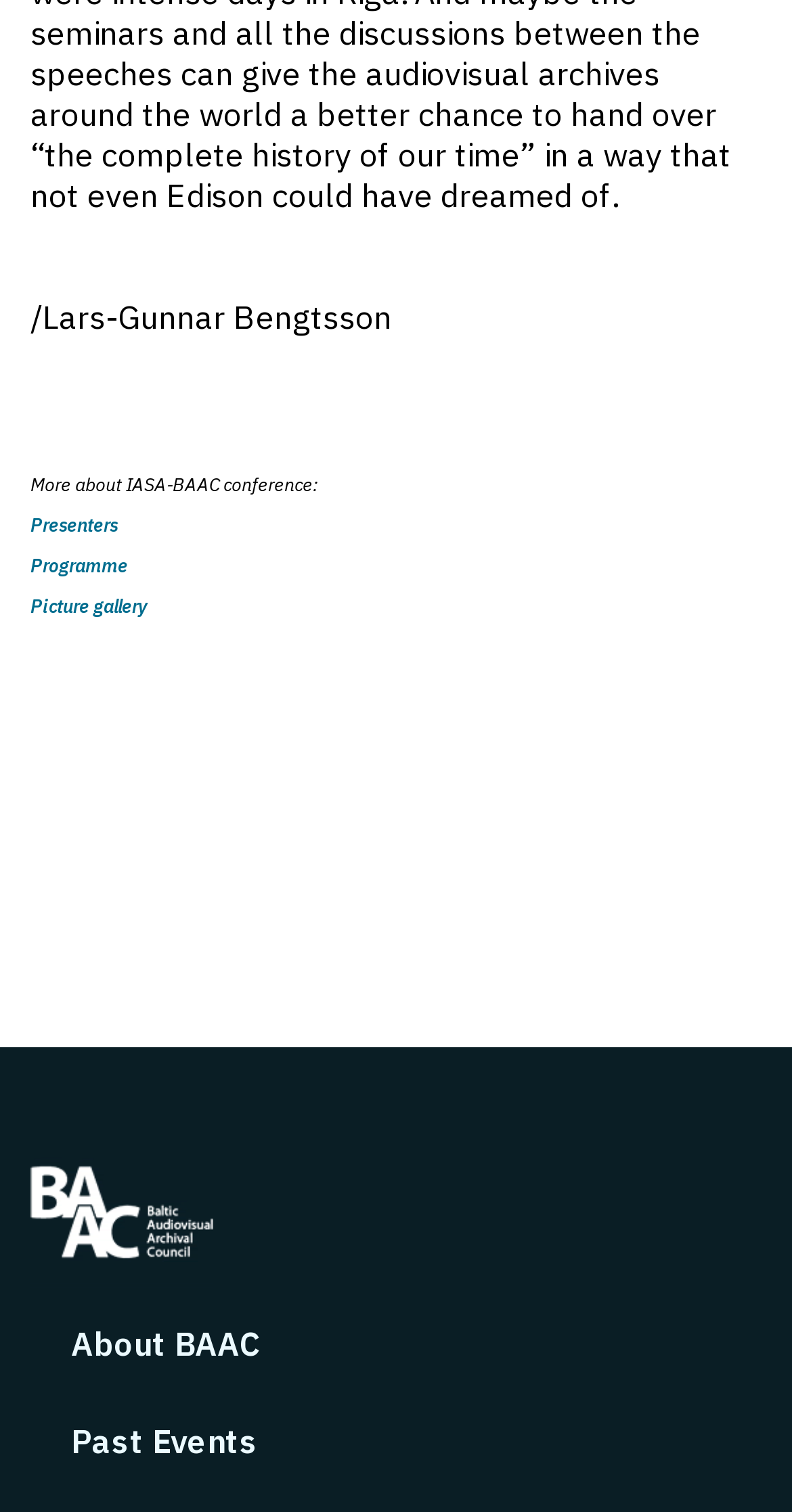What is the name of the council mentioned?
Using the image as a reference, give an elaborate response to the question.

The name 'Baltic Audiovisual Archival Council' is mentioned in the link element with bounding box coordinates [0.038, 0.835, 0.27, 0.86], and it is also accompanied by an image with the same name, suggesting that it is a significant organization related to the webpage's content.